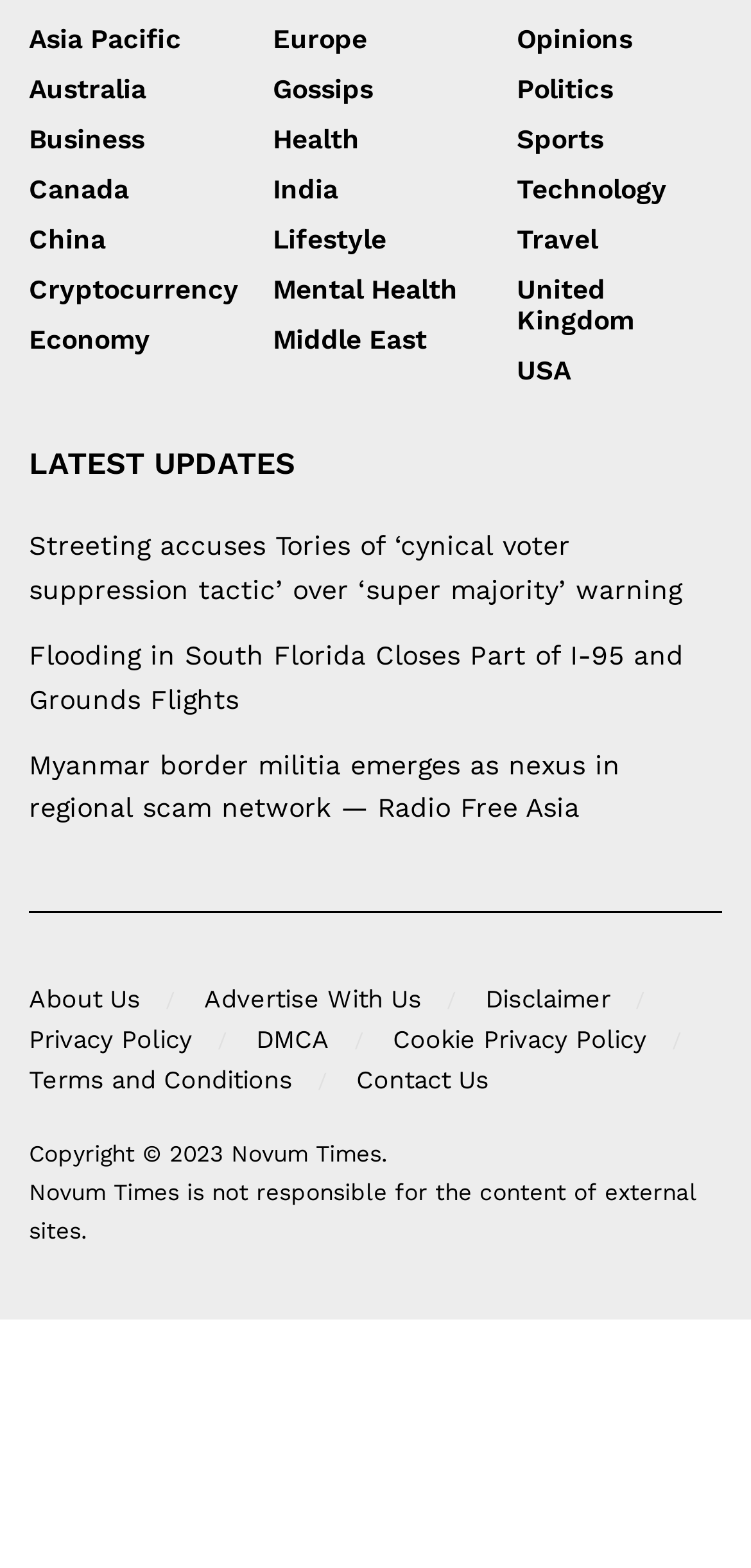Locate the bounding box coordinates of the element's region that should be clicked to carry out the following instruction: "Go to Novum Times homepage". The coordinates need to be four float numbers between 0 and 1, i.e., [left, top, right, bottom].

[0.308, 0.728, 0.508, 0.745]